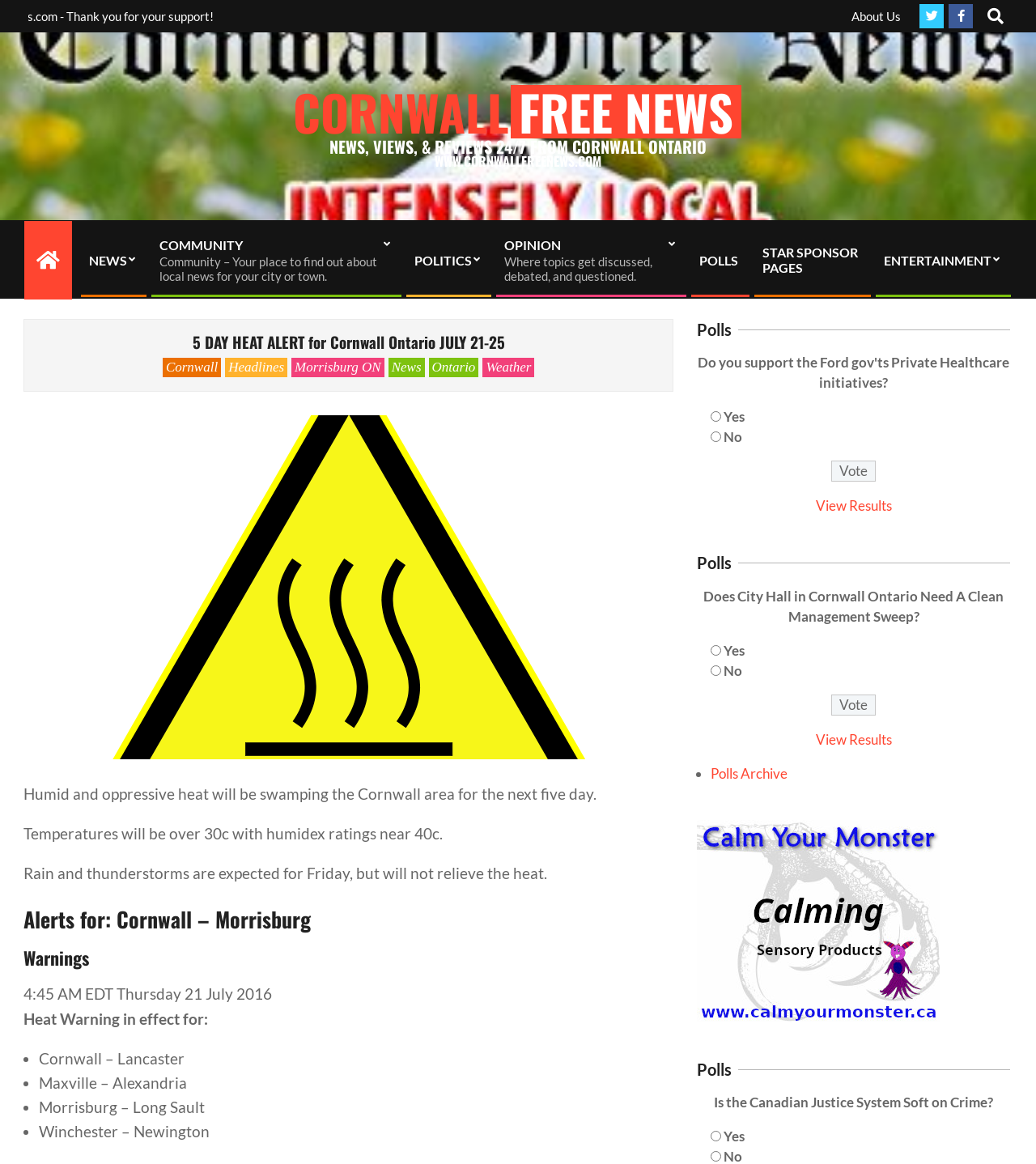Please identify the bounding box coordinates of the clickable region that I should interact with to perform the following instruction: "View Results of the poll". The coordinates should be expressed as four float numbers between 0 and 1, i.e., [left, top, right, bottom].

[0.787, 0.427, 0.861, 0.442]